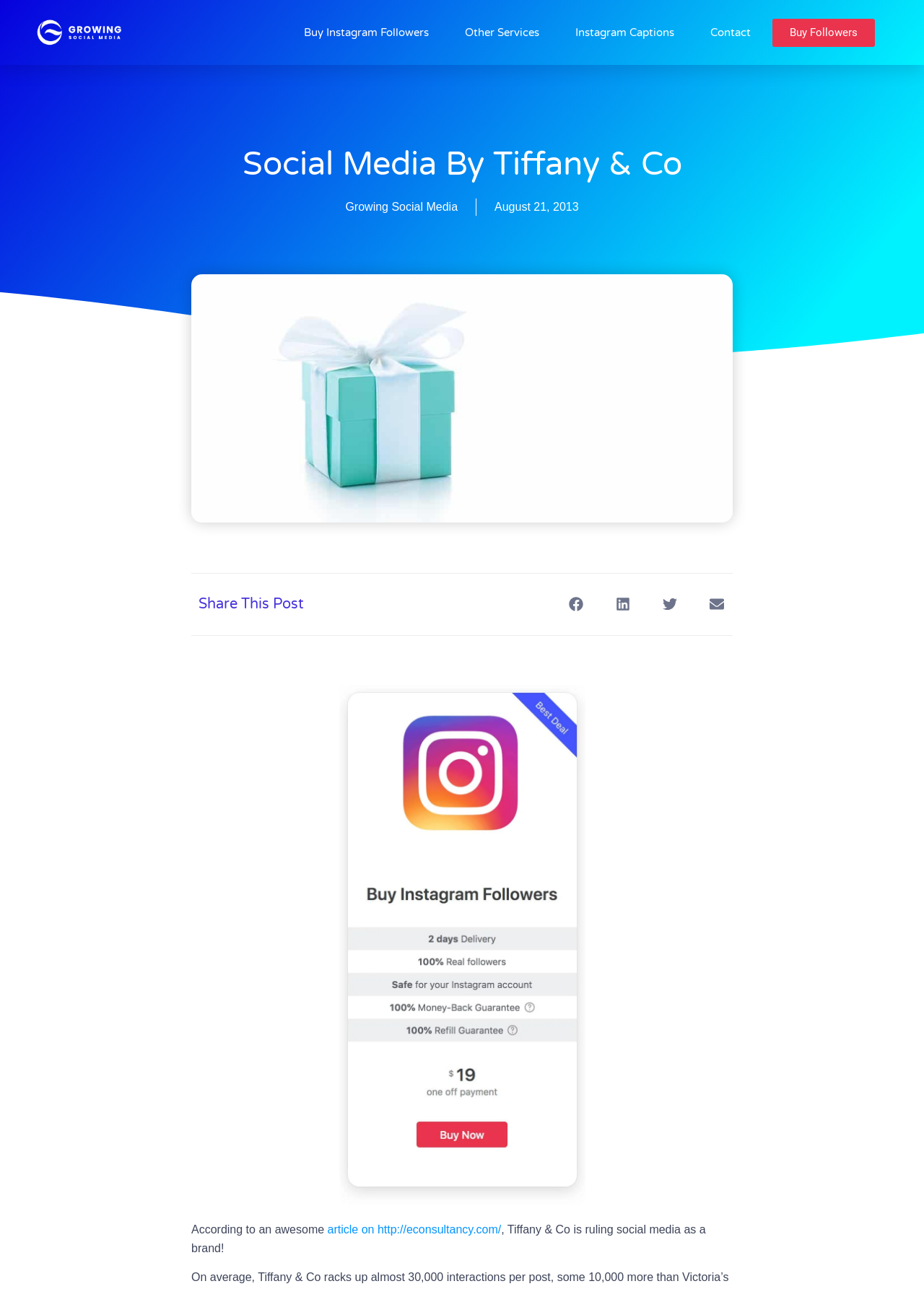How many social media platforms can you share this post on?
Please answer the question with as much detail as possible using the screenshot.

There are four social media platforms that you can share this post on, which are Facebook, LinkedIn, Twitter, and Email, as indicated by the 'Share on' buttons.